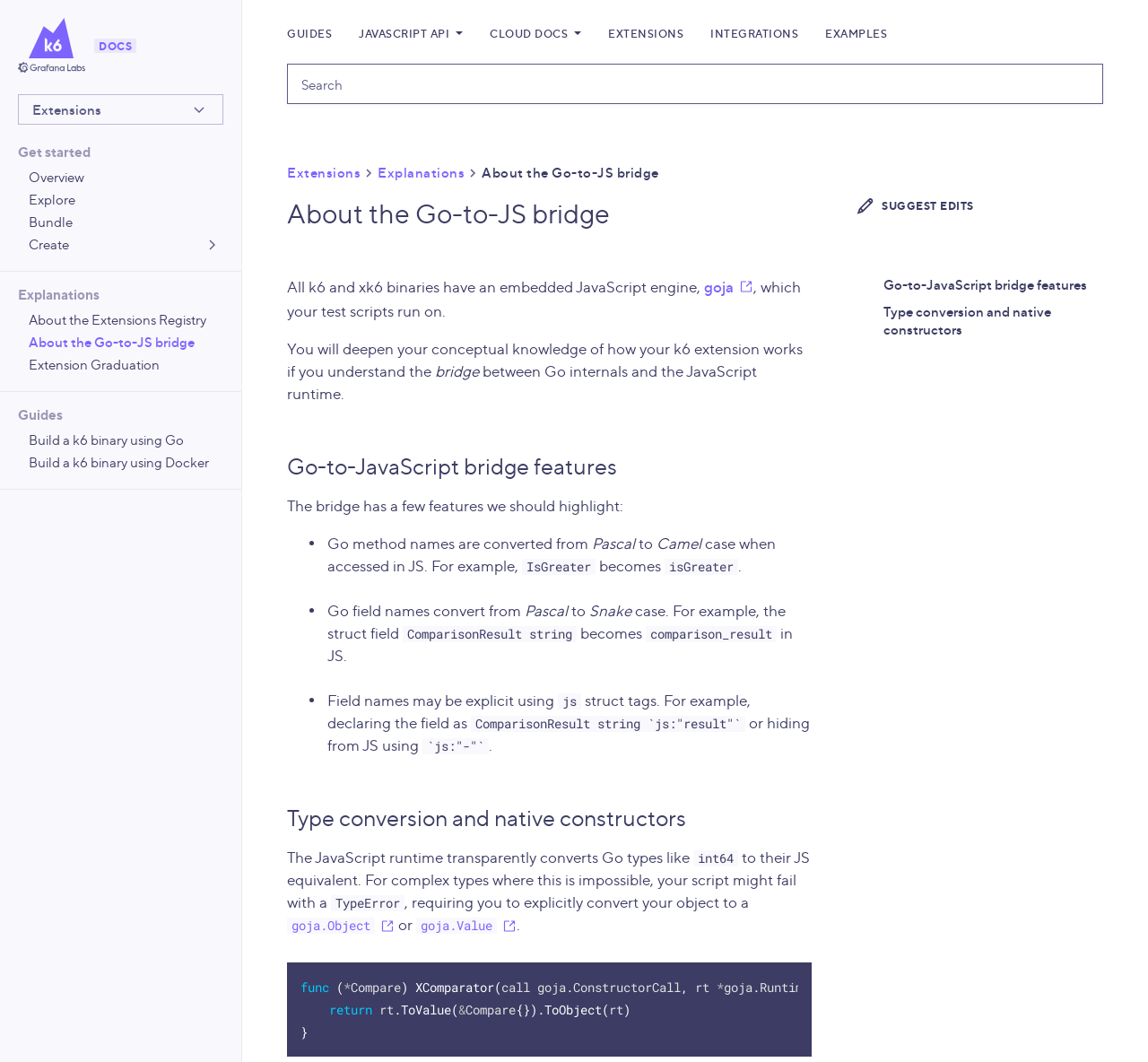Respond to the following question with a brief word or phrase:
What is the text of the first link on the webpage?

DOCS